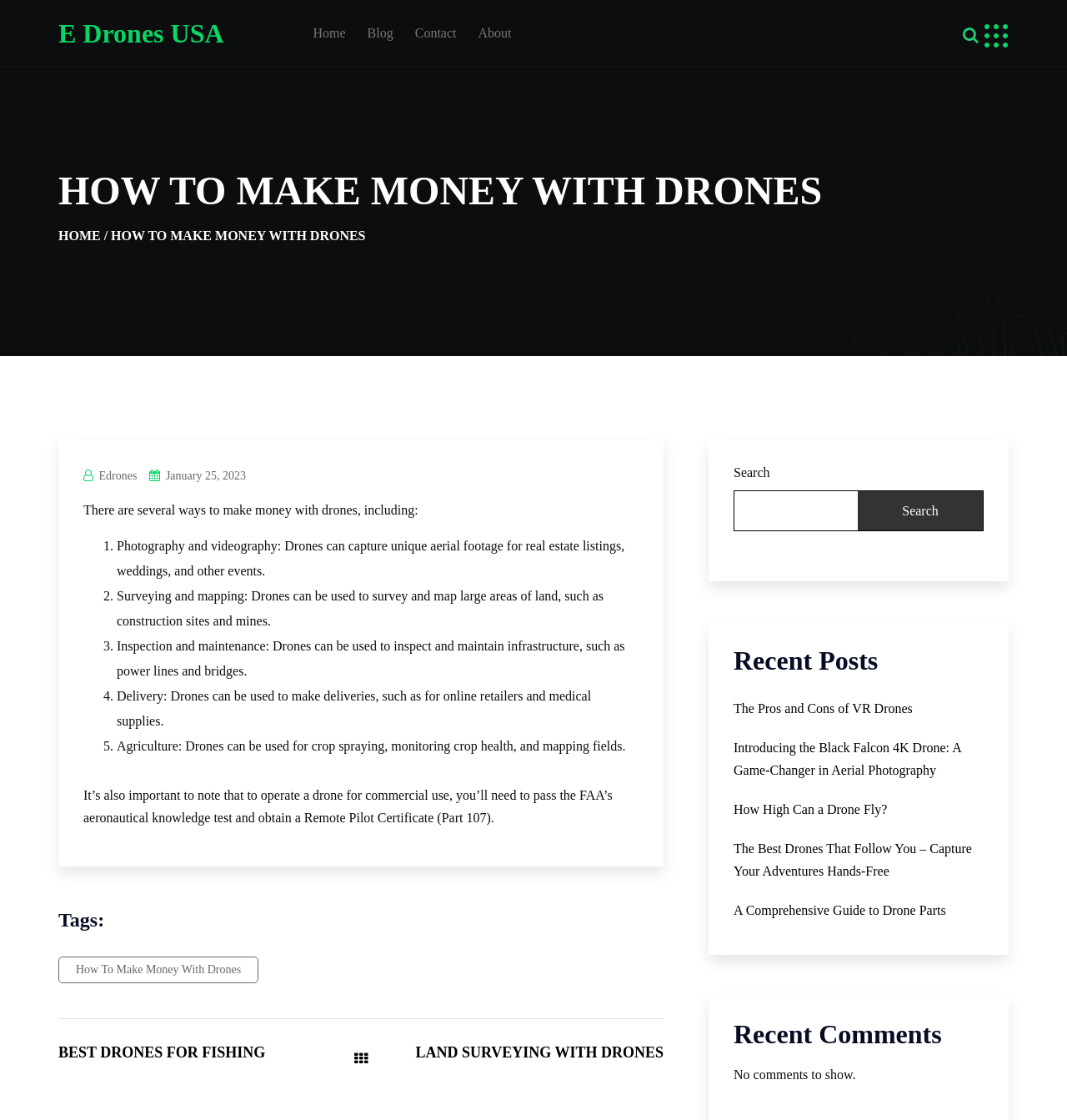What is required to operate a drone for commercial use?
Using the image provided, answer with just one word or phrase.

FAA's aeronautical knowledge test and Remote Pilot Certificate